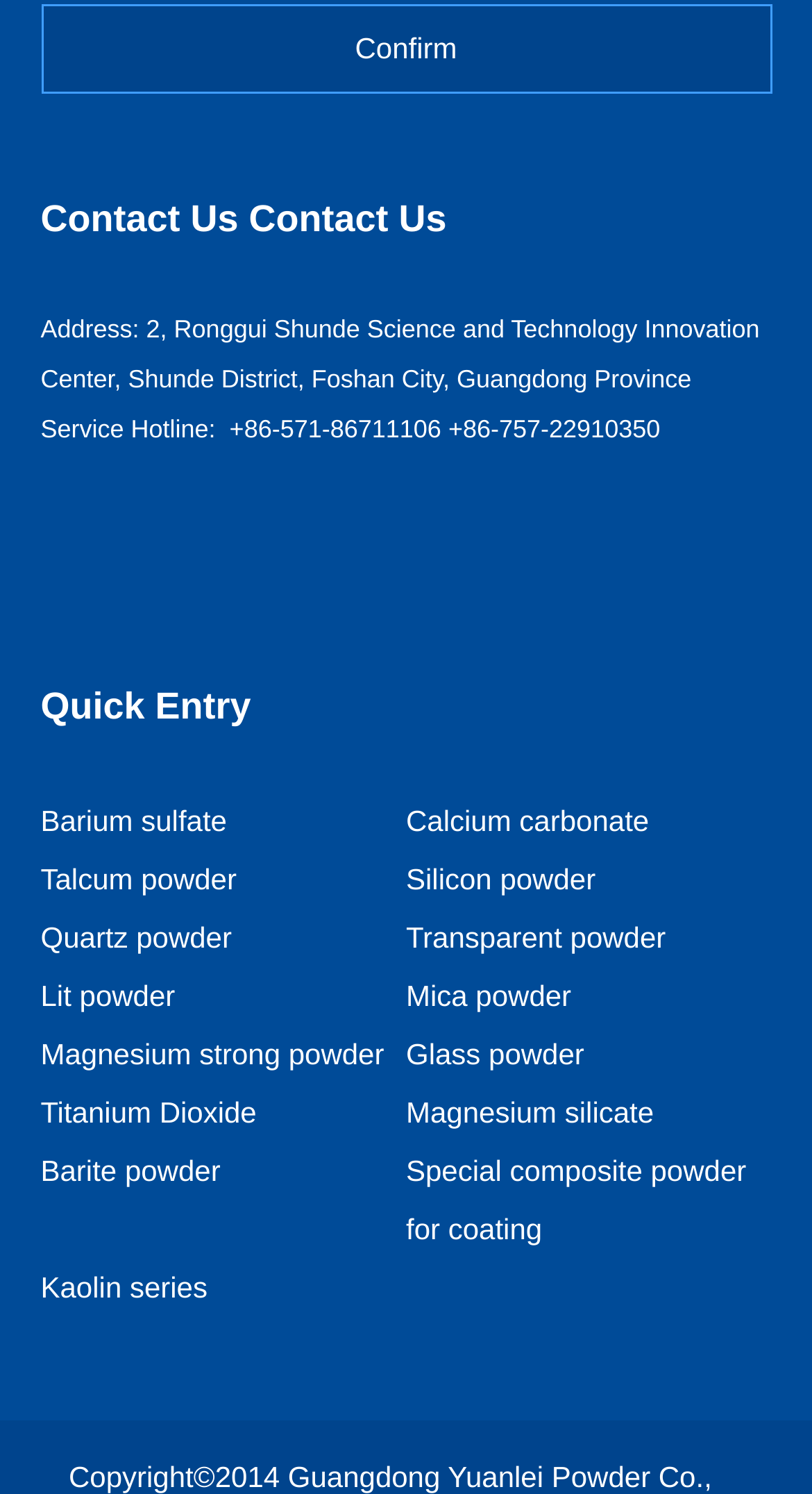What is the name of the company?
Answer the question with as much detail as possible.

I found the company's name by looking at the image element that says 'YUANLEI'.